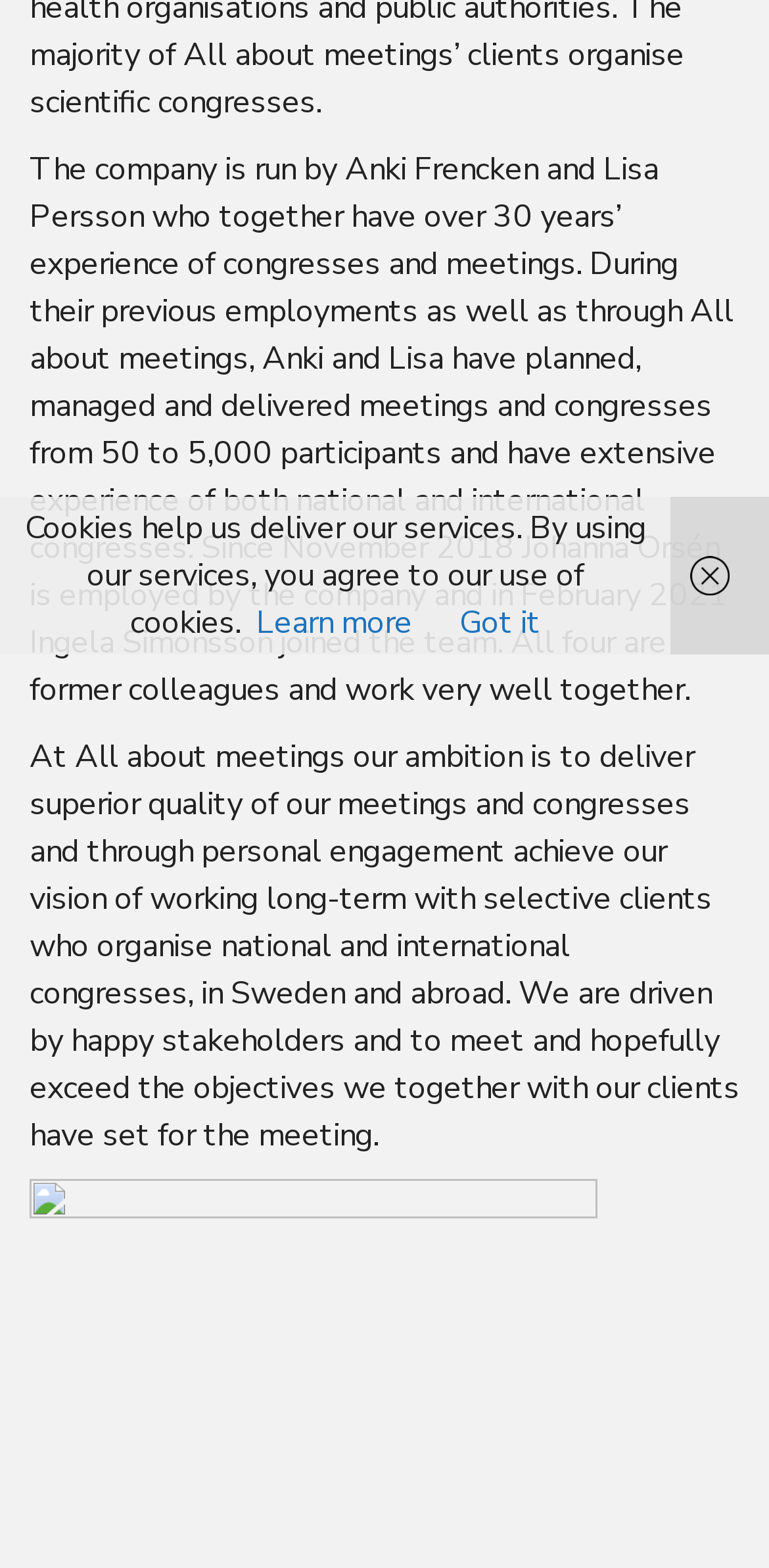Determine the bounding box coordinates of the UI element described by: "Learn more".

[0.333, 0.383, 0.536, 0.411]